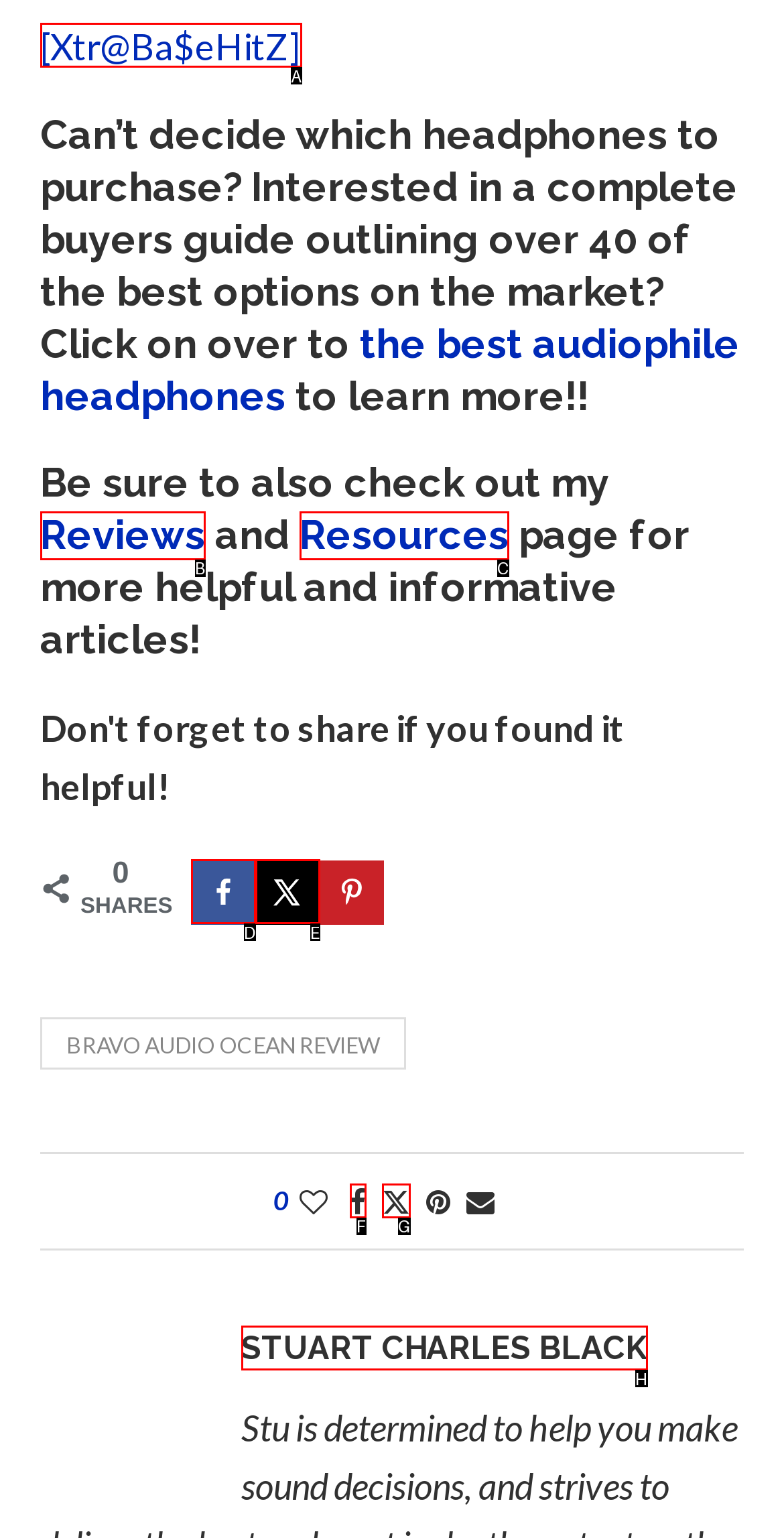For the given instruction: Visit STUART CHARLES BLACK's page, determine which boxed UI element should be clicked. Answer with the letter of the corresponding option directly.

H